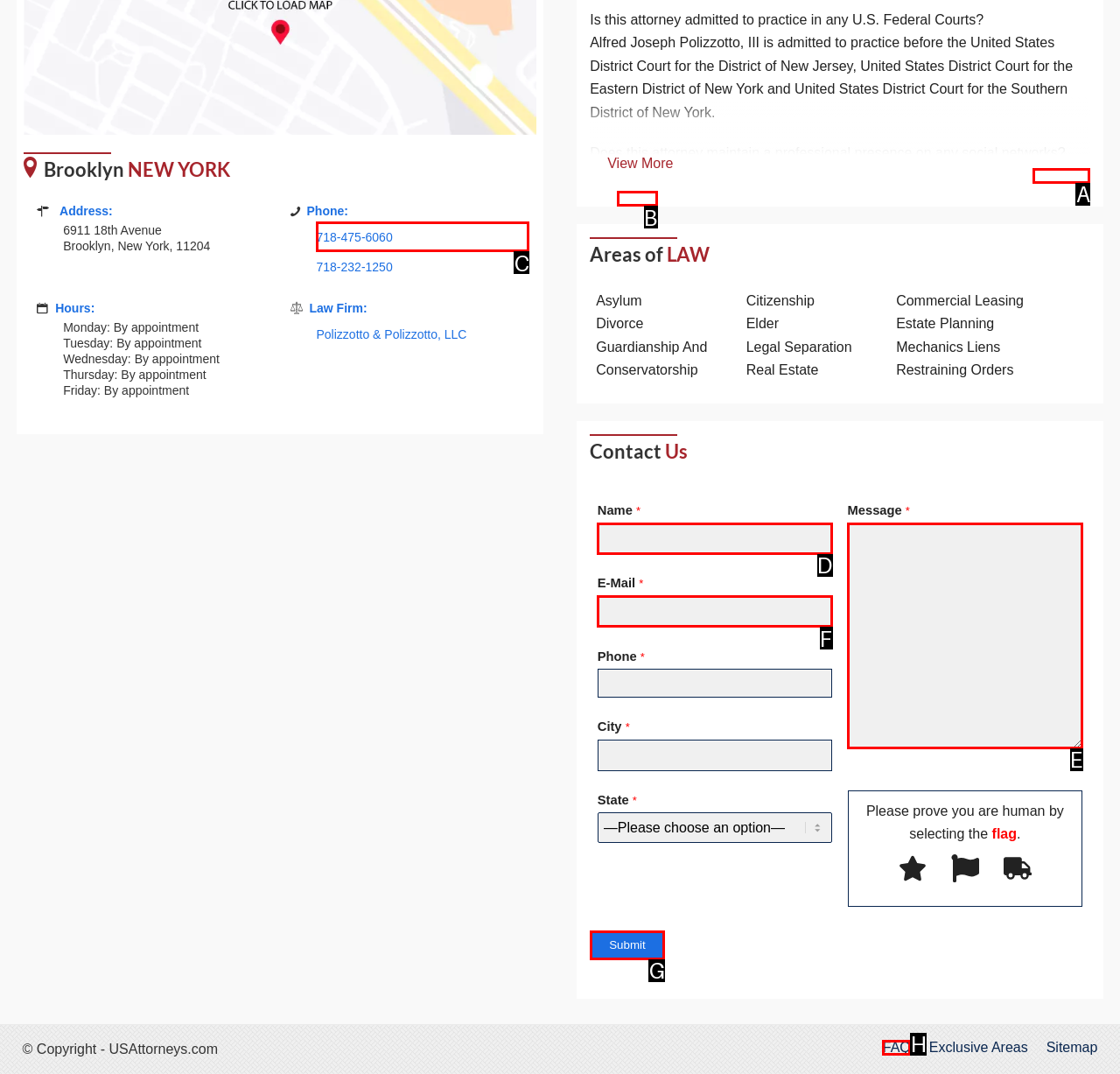Match the HTML element to the given description: value="Submit"
Indicate the option by its letter.

G